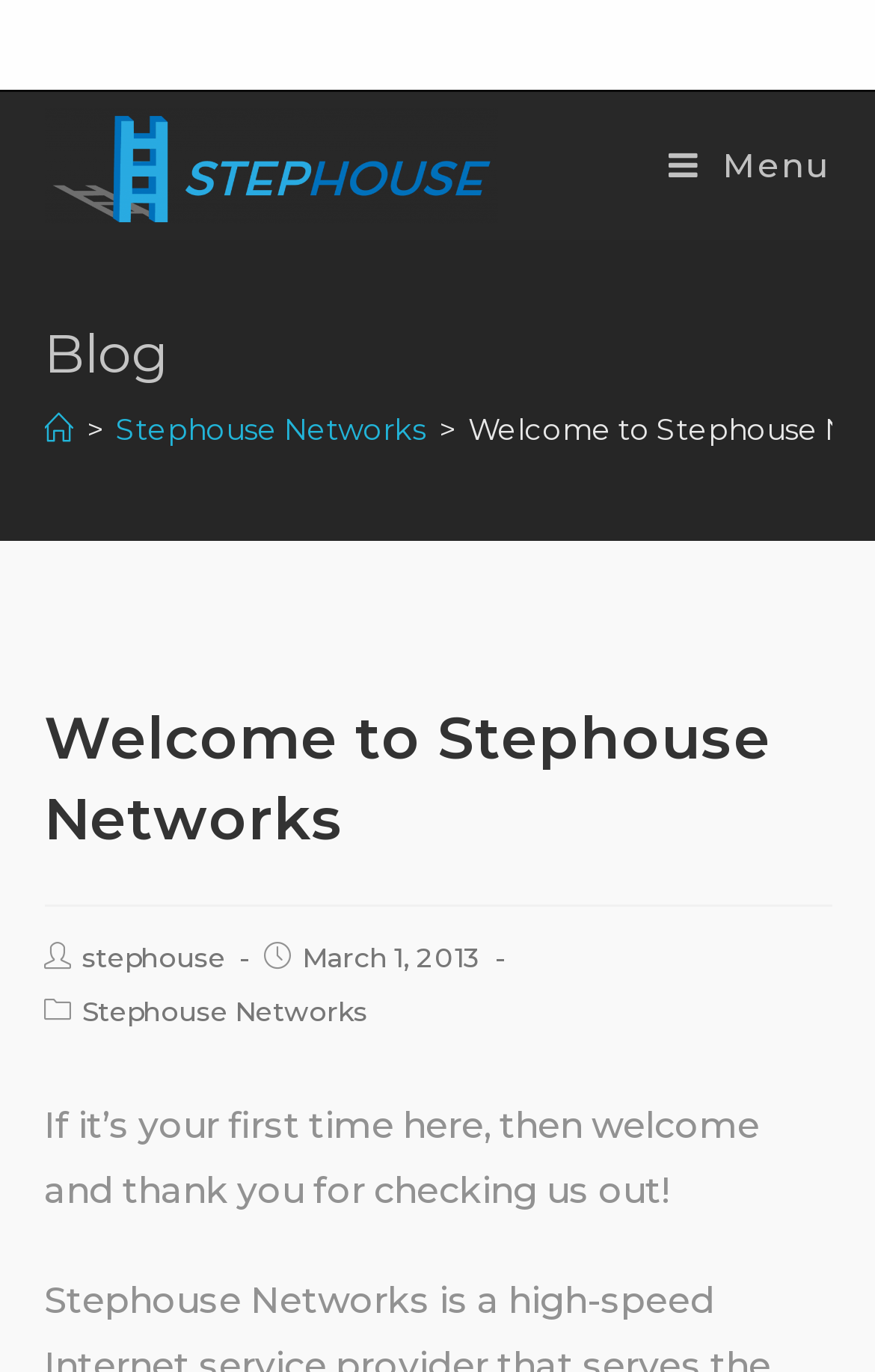What is the first word of the welcome message?
Examine the image and give a concise answer in one word or a short phrase.

If